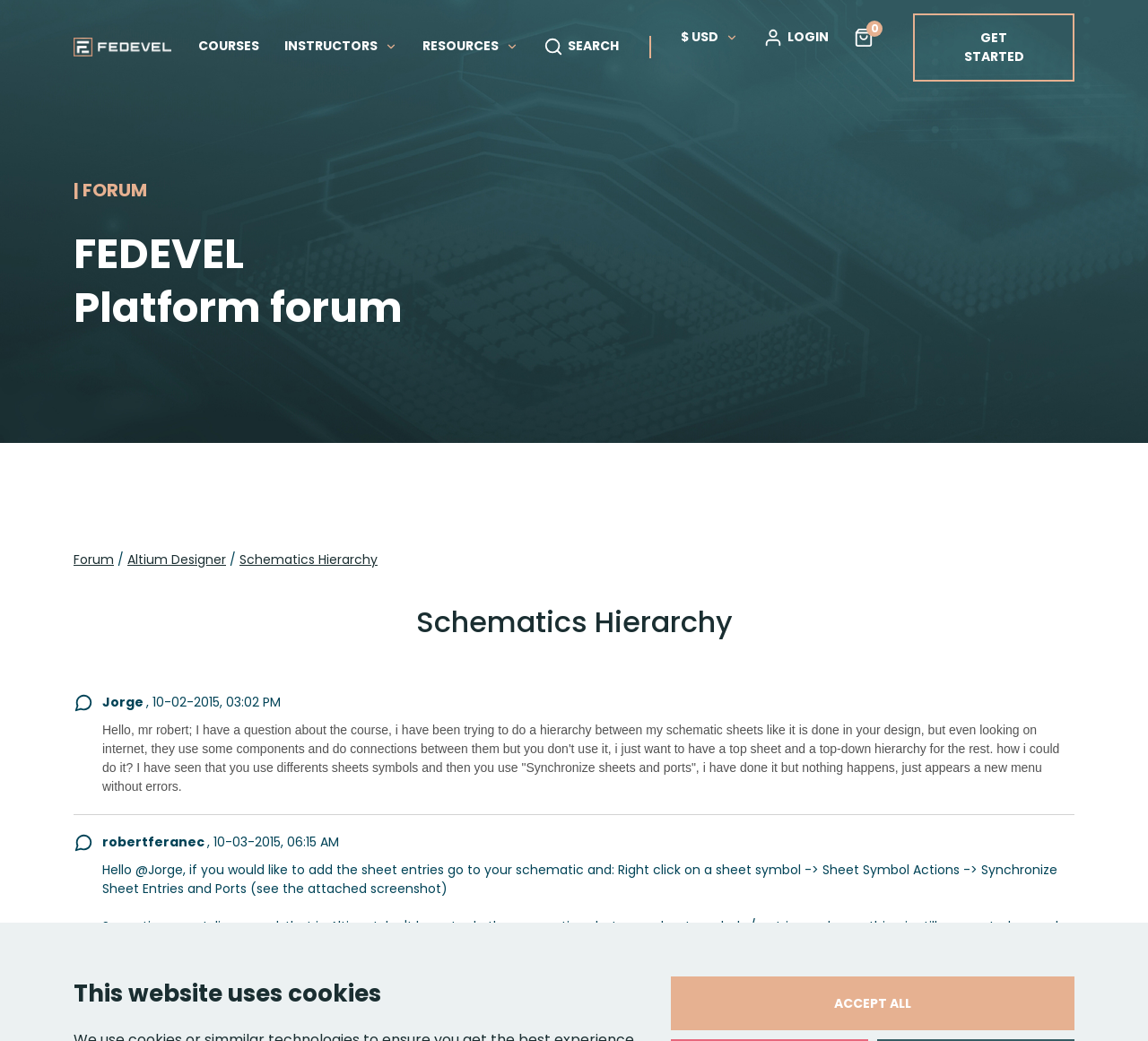How many links are in the top navigation bar?
Look at the image and respond with a one-word or short-phrase answer.

7